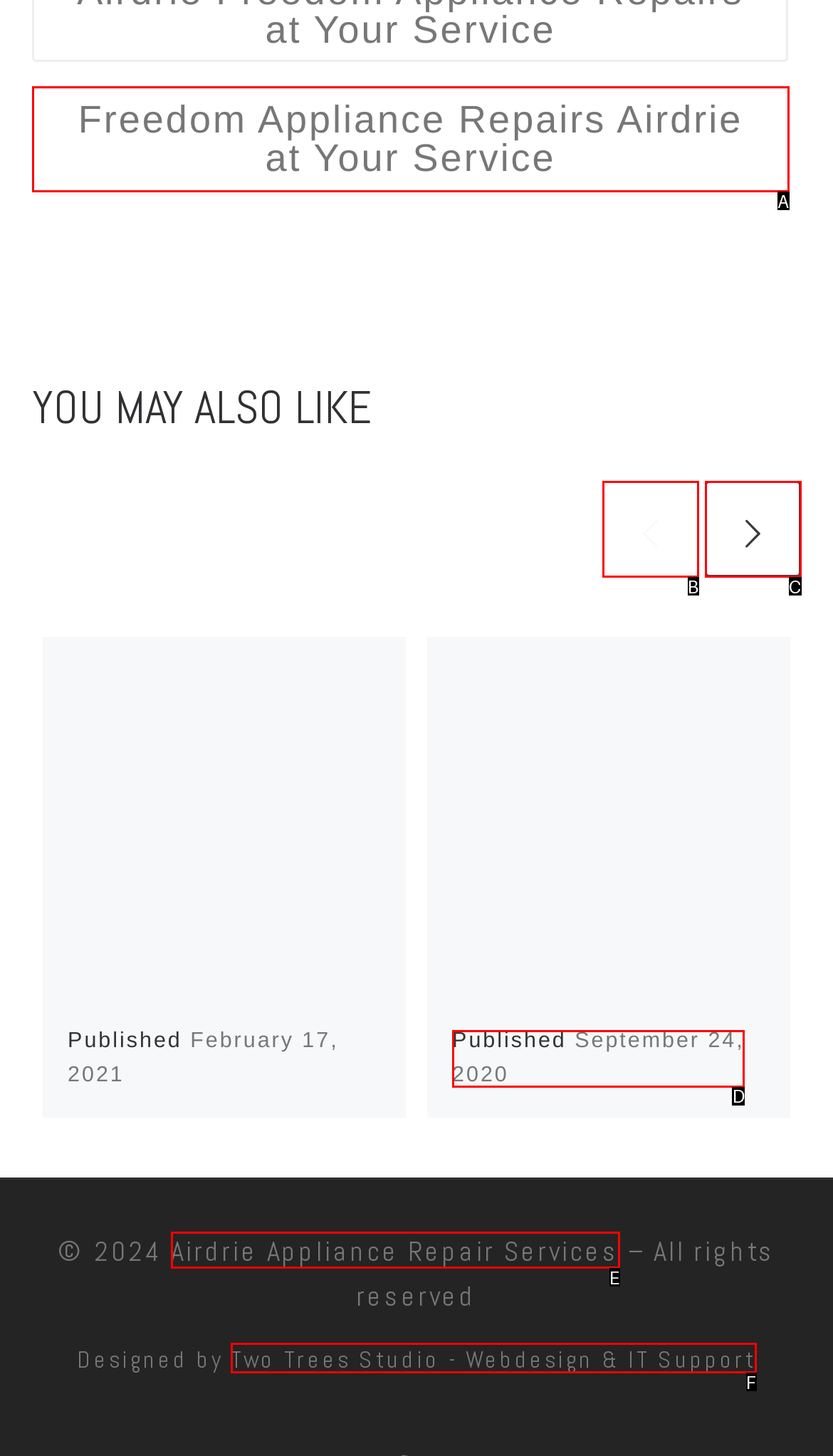Given the description: Airdrie Appliance Repair Services, identify the matching HTML element. Provide the letter of the correct option.

E